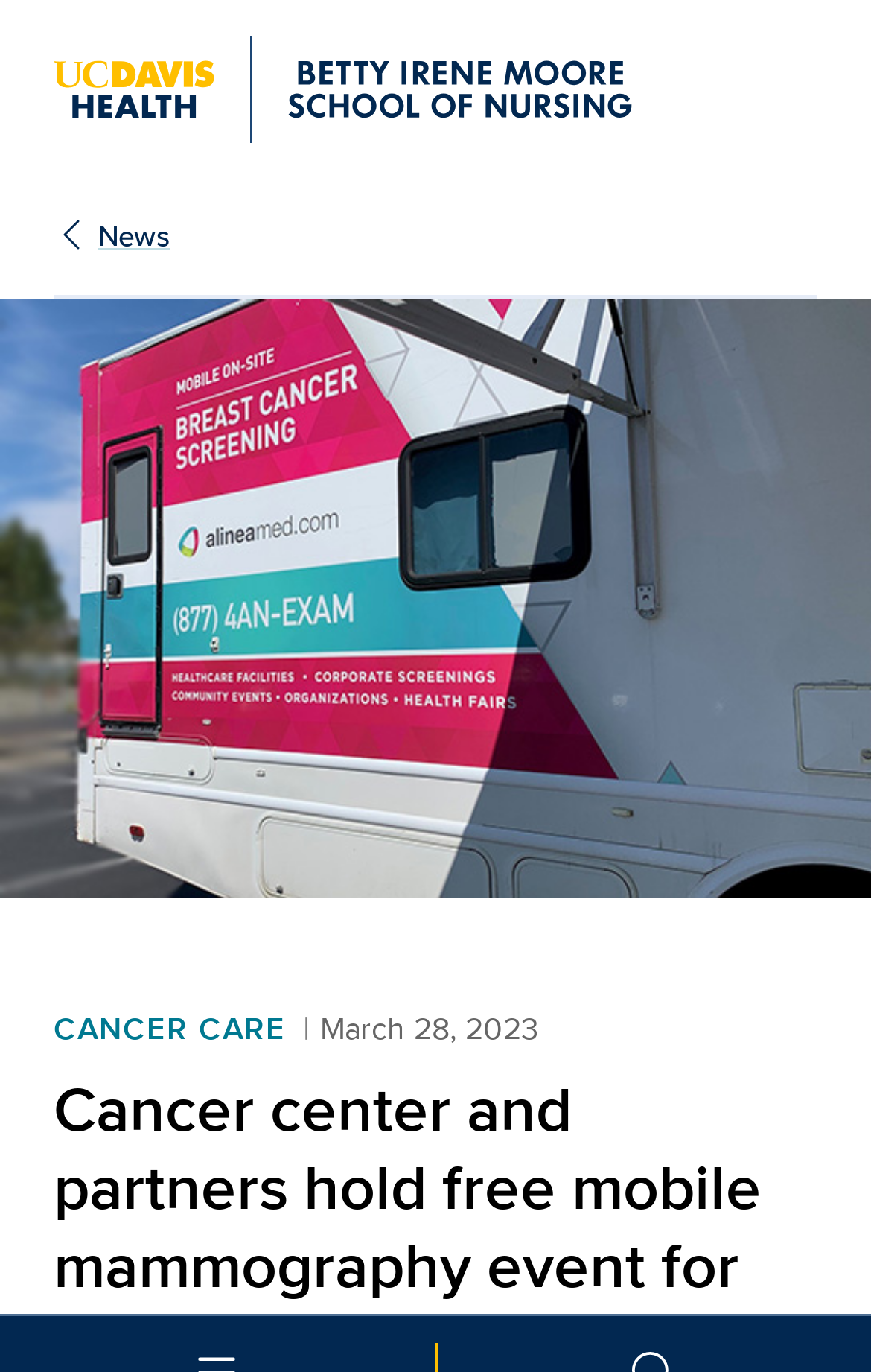What is the name of the health organization?
Give a one-word or short phrase answer based on the image.

UC Davis Health